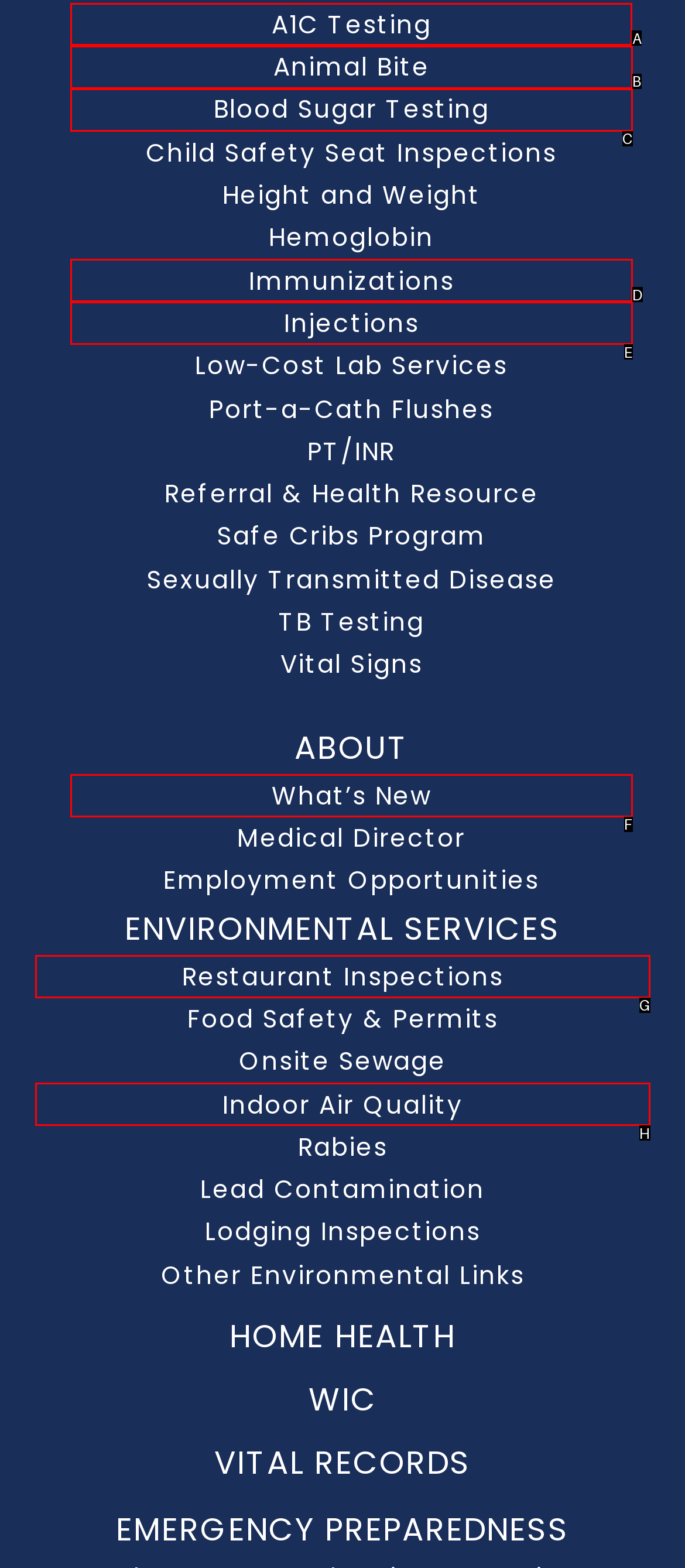Which HTML element should be clicked to fulfill the following task: Click on A1C Testing?
Reply with the letter of the appropriate option from the choices given.

A